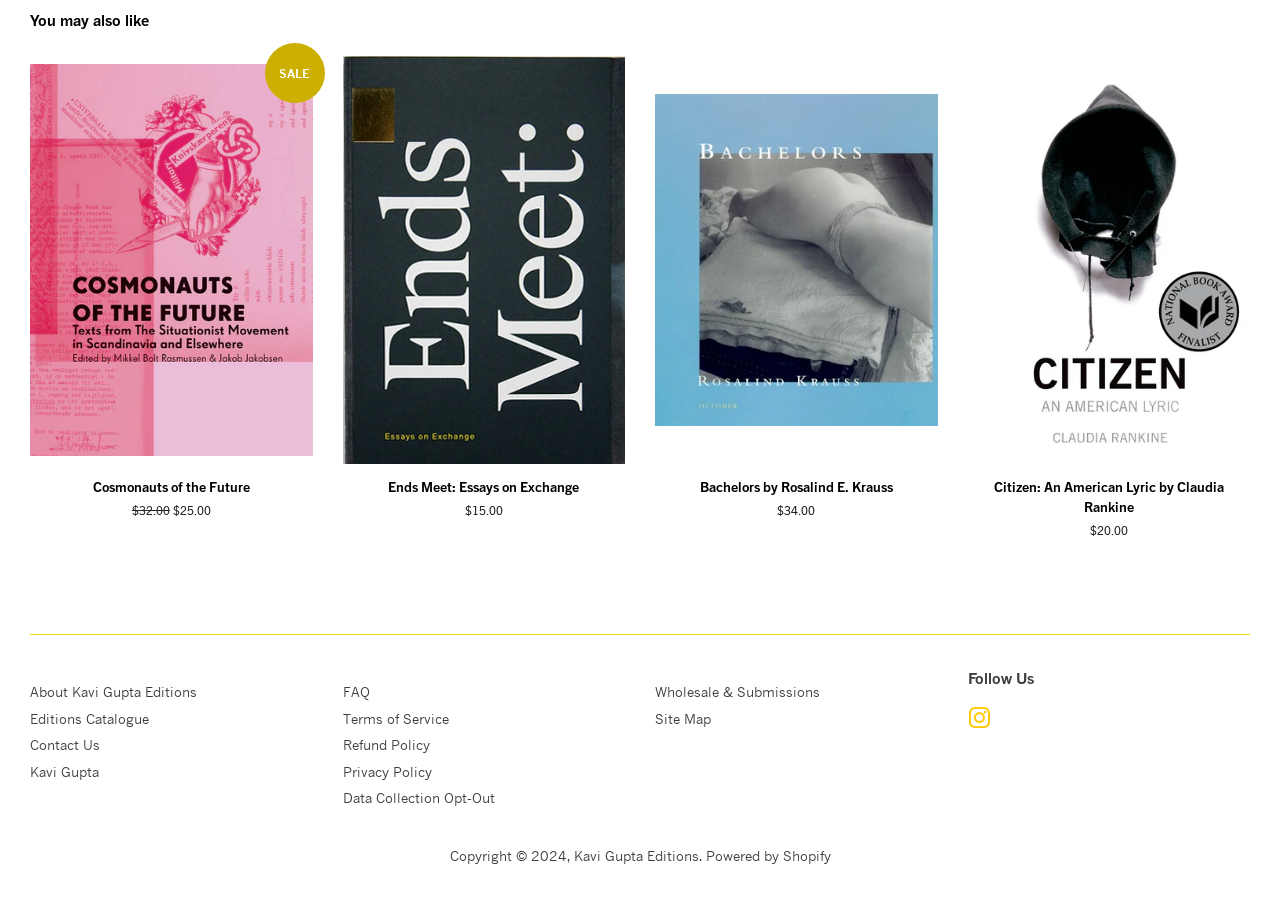Please determine the bounding box of the UI element that matches this description: FAQ. The coordinates should be given as (top-left x, top-left y, bottom-right x, bottom-right y), with all values between 0 and 1.

[0.268, 0.762, 0.289, 0.78]